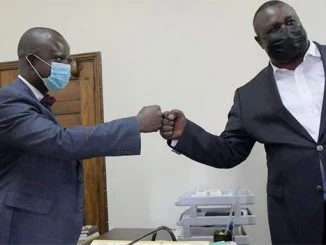Describe the image with as much detail as possible.

The image depicts a moment of camaraderie between two individuals as they greet each other with a fist bump, a gesture signifying solidarity and mutual respect. One individual, dressed in a formal suit with a bow tie, wears a light blue mask, while the other, also in formal attire, sports a black mask. This interaction likely took place in an official setting, characterized by a wooden backdrop and a desk equipped with office supplies, suggesting a business or political meeting environment. The image captures the essence of connection amidst professional discourse, indicating a positive rapport between the figures engaged in conversation.